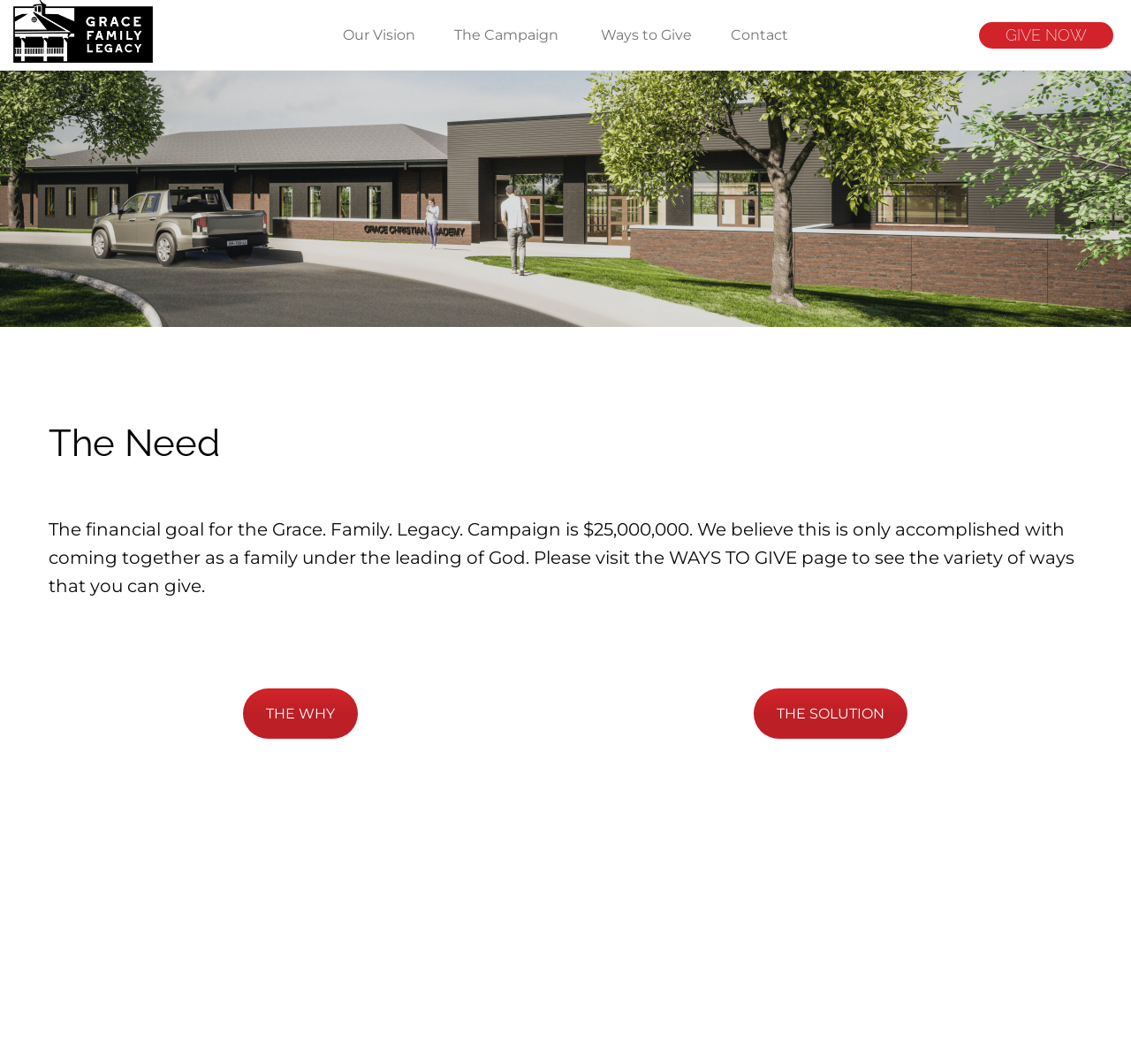Specify the bounding box coordinates of the area that needs to be clicked to achieve the following instruction: "Search for a keyword".

[0.265, 0.507, 0.618, 0.556]